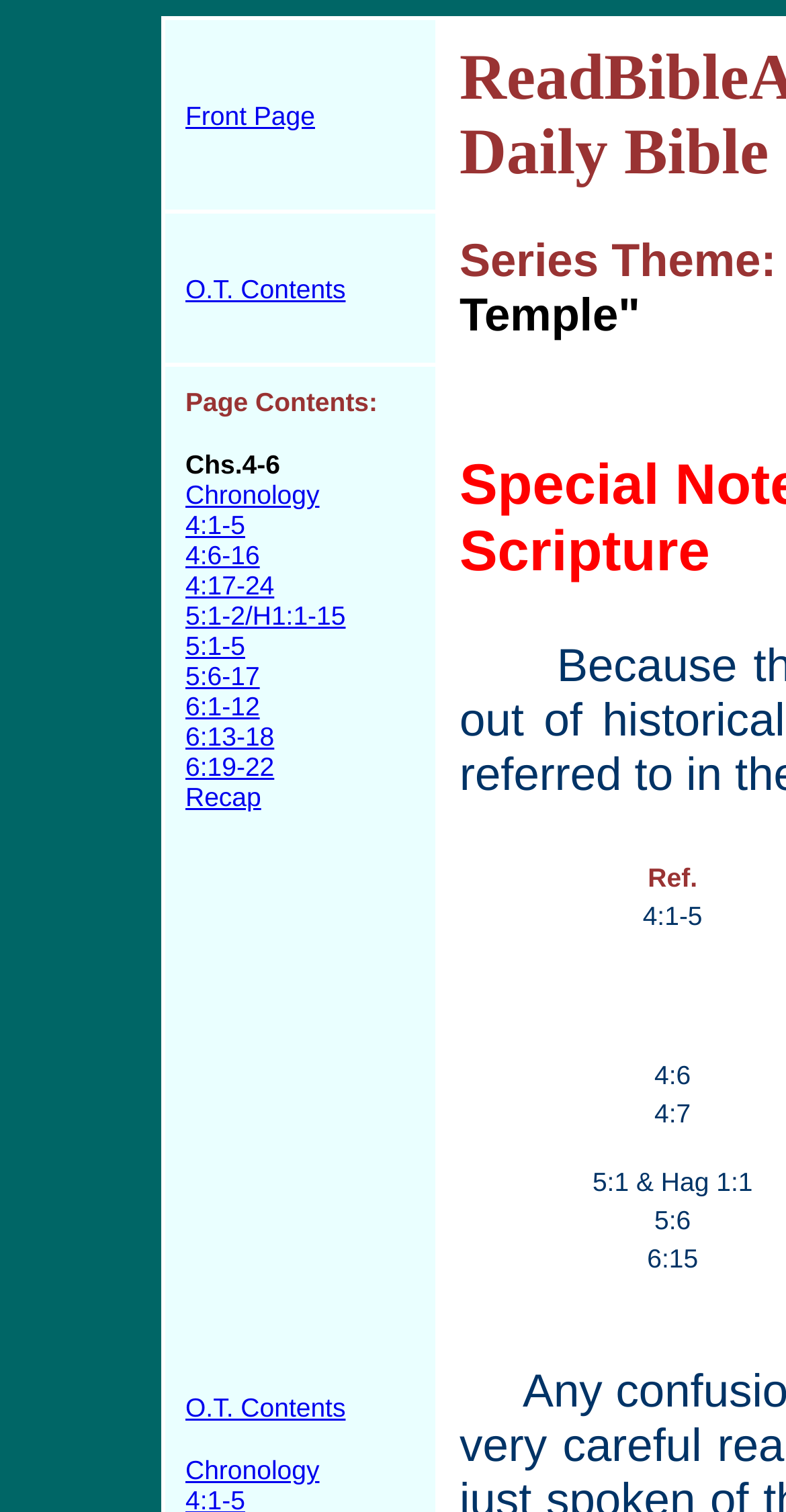Find the bounding box coordinates of the UI element according to this description: "5:6-17".

[0.236, 0.437, 0.33, 0.457]